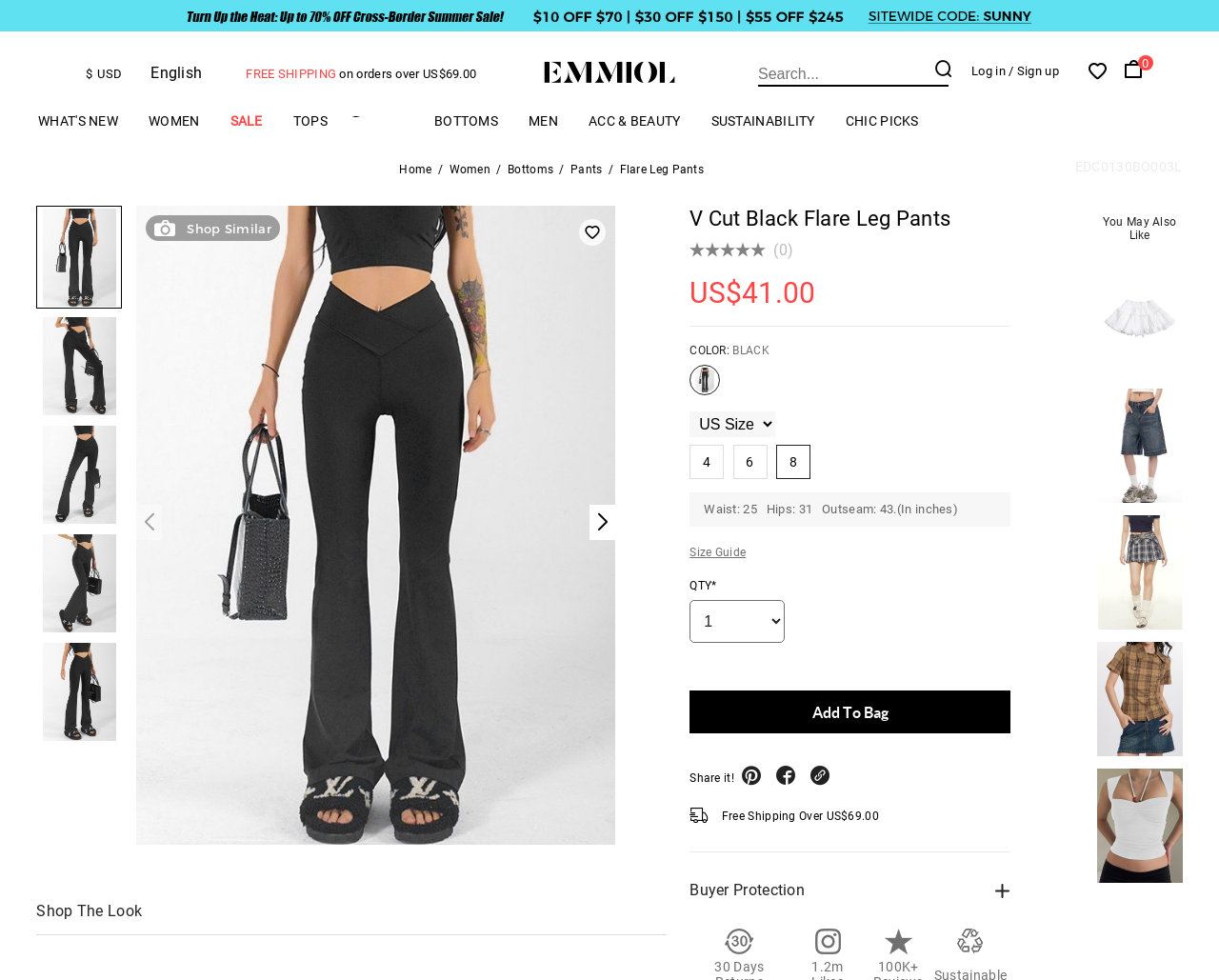Identify the bounding box coordinates of the specific part of the webpage to click to complete this instruction: "Log in to your account".

[0.797, 0.065, 0.825, 0.08]